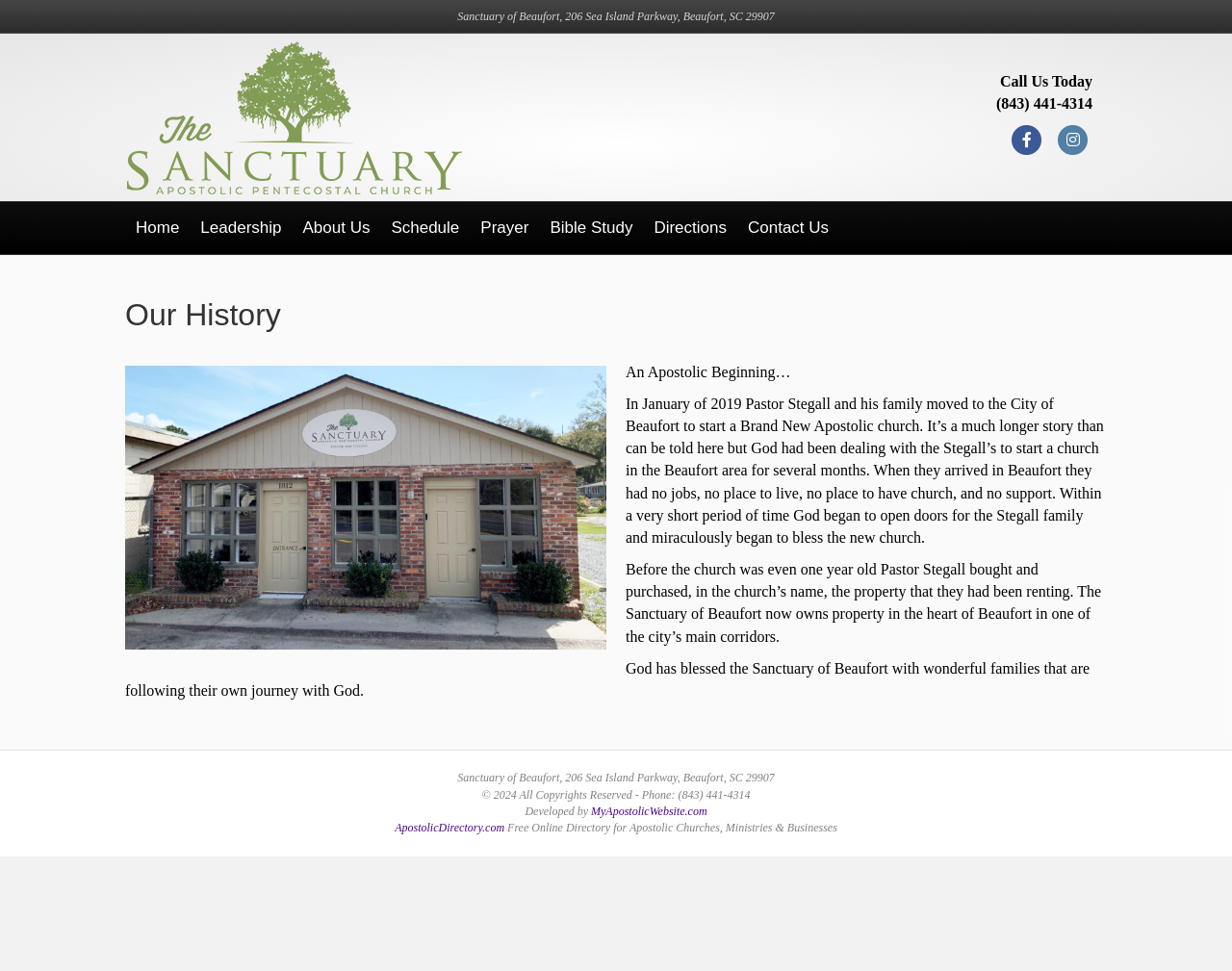Identify the bounding box coordinates for the UI element described by the following text: "MyApostolicWebsite.com". Provide the coordinates as four float numbers between 0 and 1, in the format [left, top, right, bottom].

[0.48, 0.829, 0.574, 0.842]